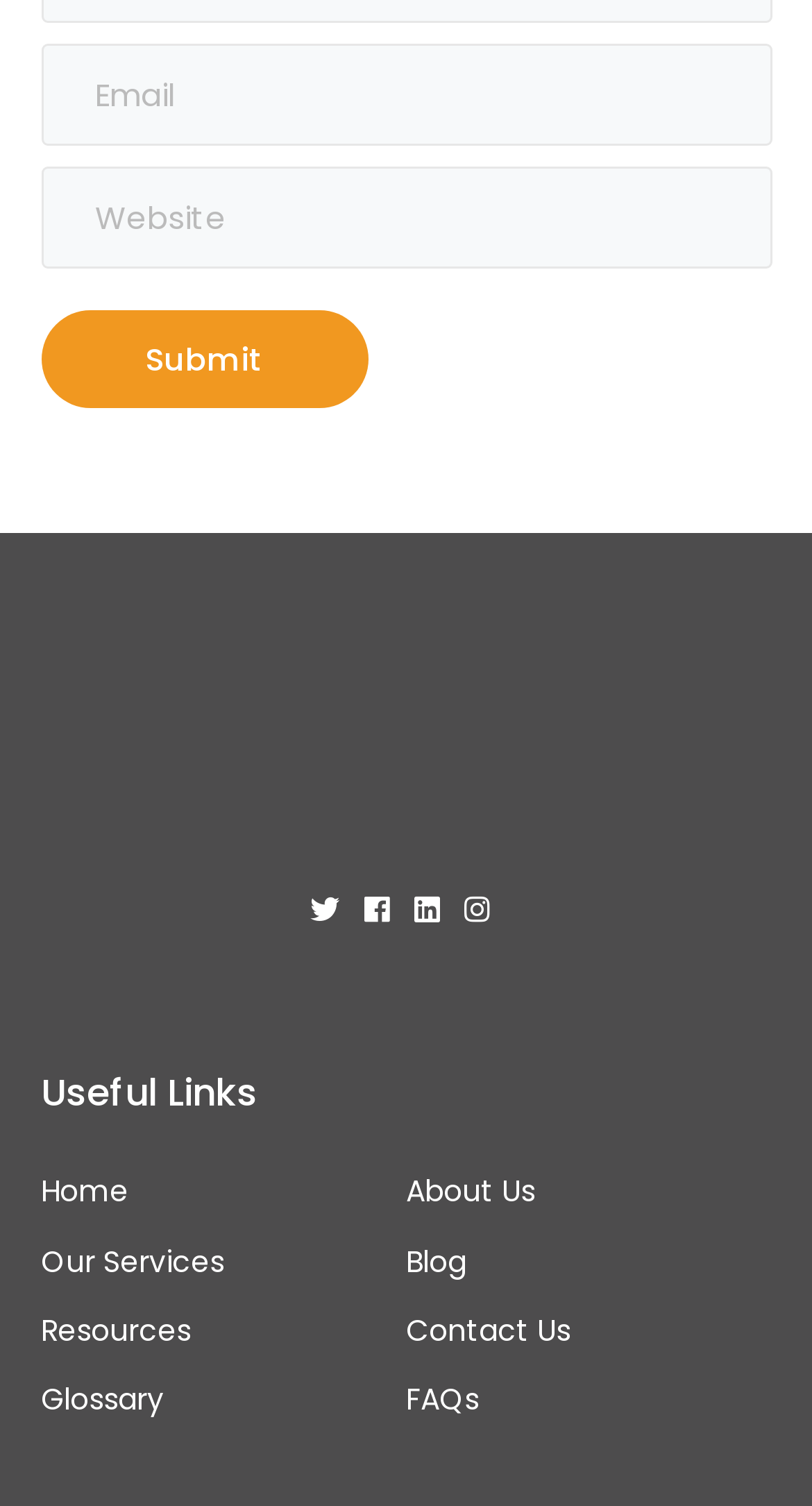Determine the bounding box coordinates of the UI element described by: "FAQs".

[0.5, 0.914, 0.59, 0.947]